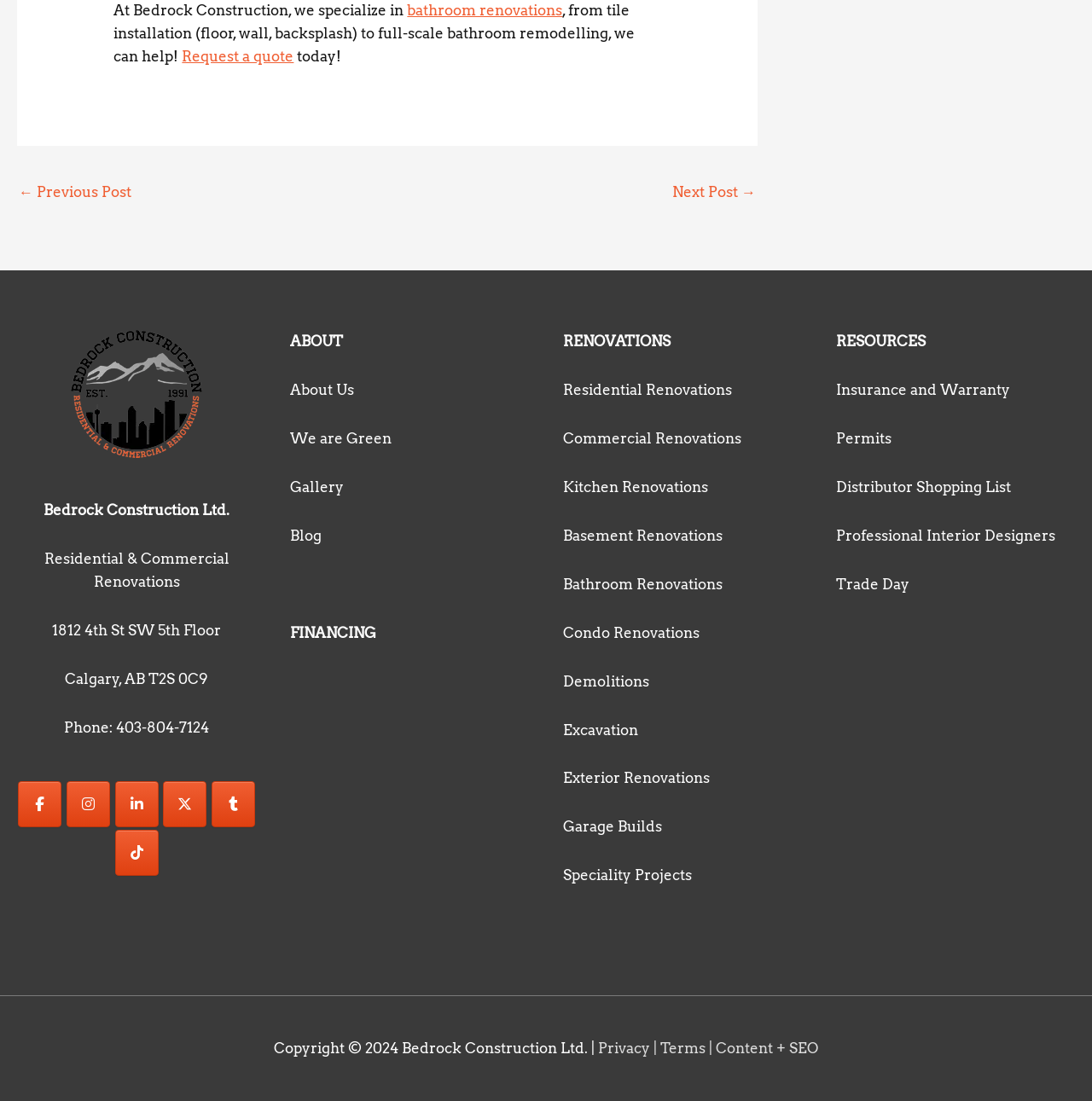Can you specify the bounding box coordinates of the area that needs to be clicked to fulfill the following instruction: "Learn about bathroom renovations"?

[0.373, 0.002, 0.515, 0.017]